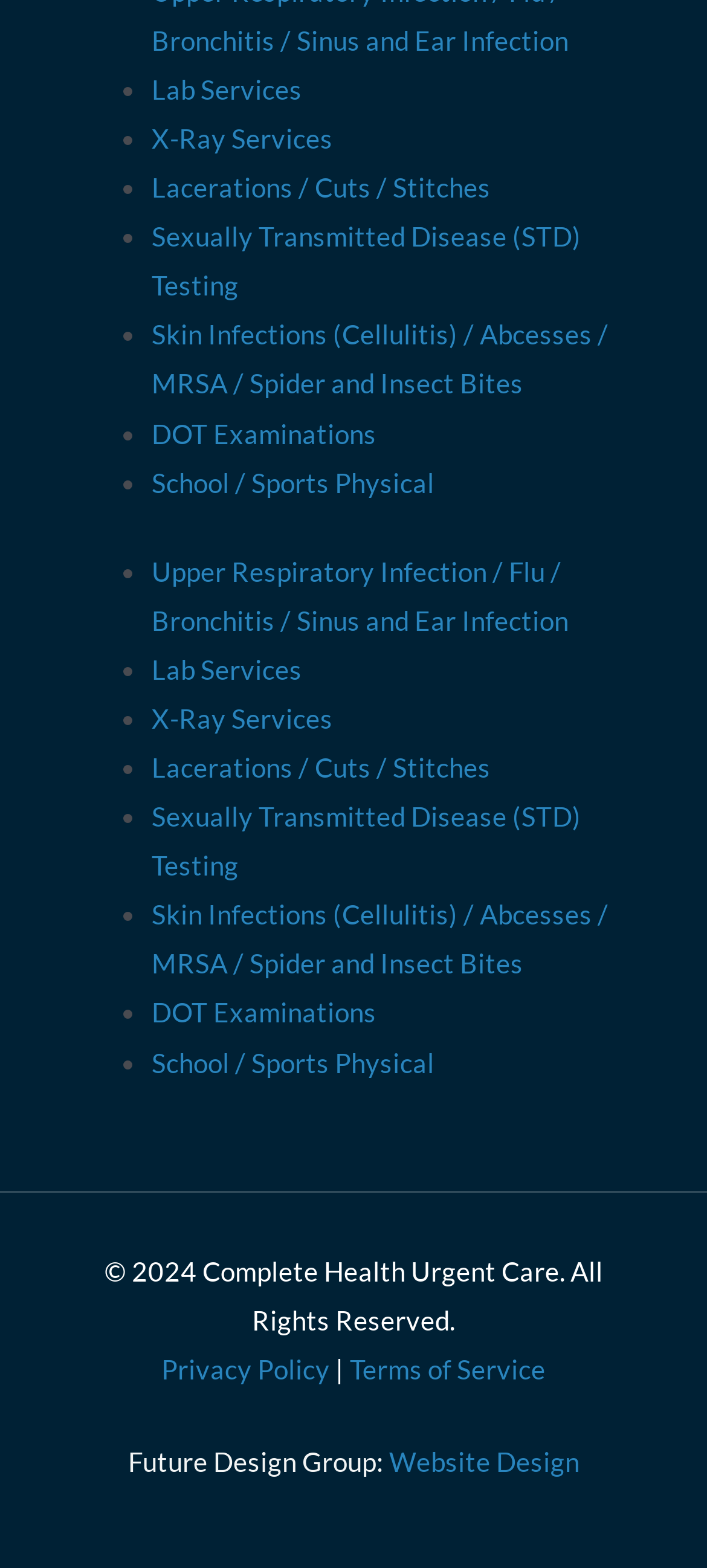Using the format (top-left x, top-left y, bottom-right x, bottom-right y), and given the element description, identify the bounding box coordinates within the screenshot: Terms of Service

[0.495, 0.863, 0.772, 0.883]